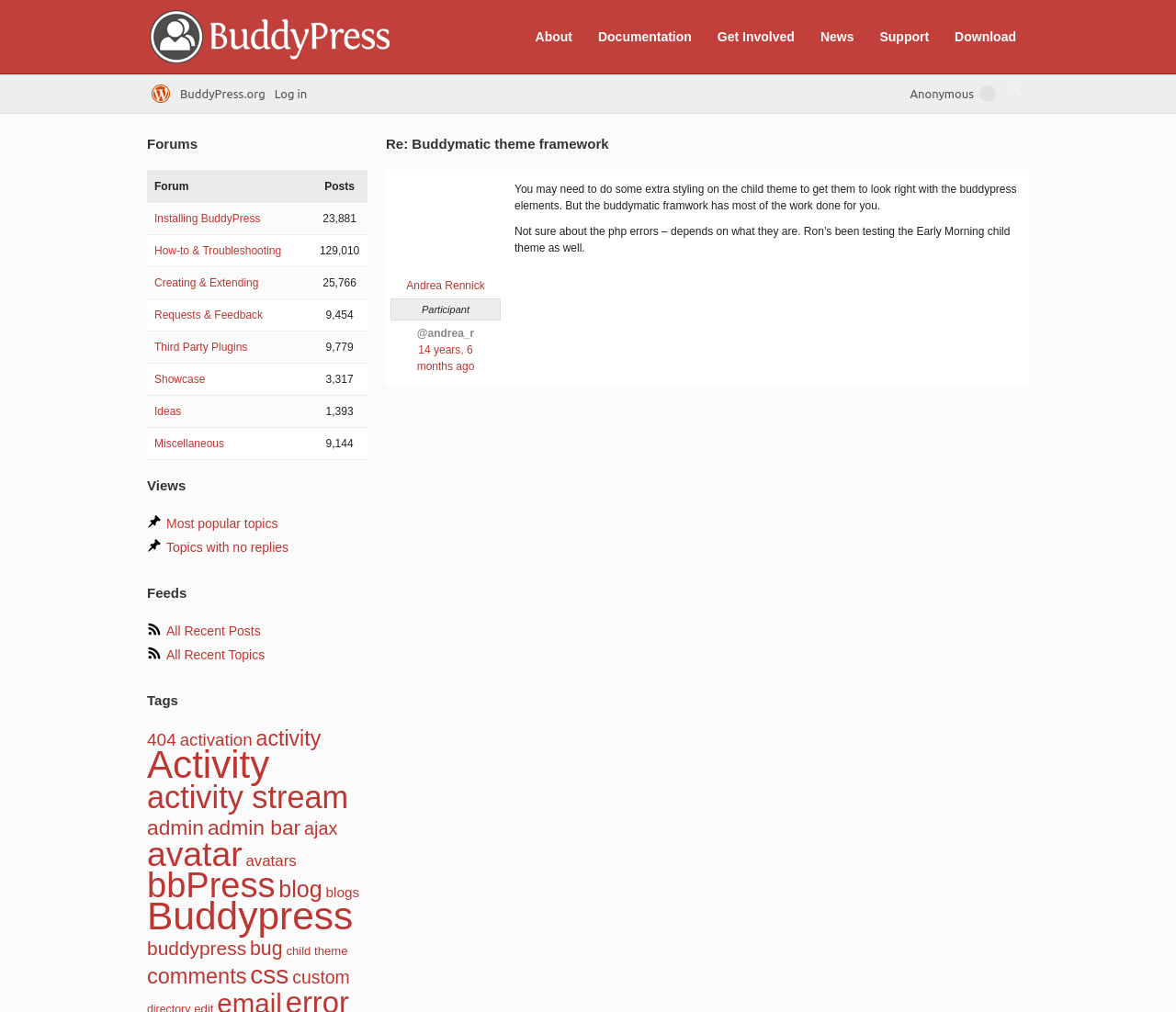Could you highlight the region that needs to be clicked to execute the instruction: "Click on the 'Download' link"?

[0.803, 0.024, 0.873, 0.049]